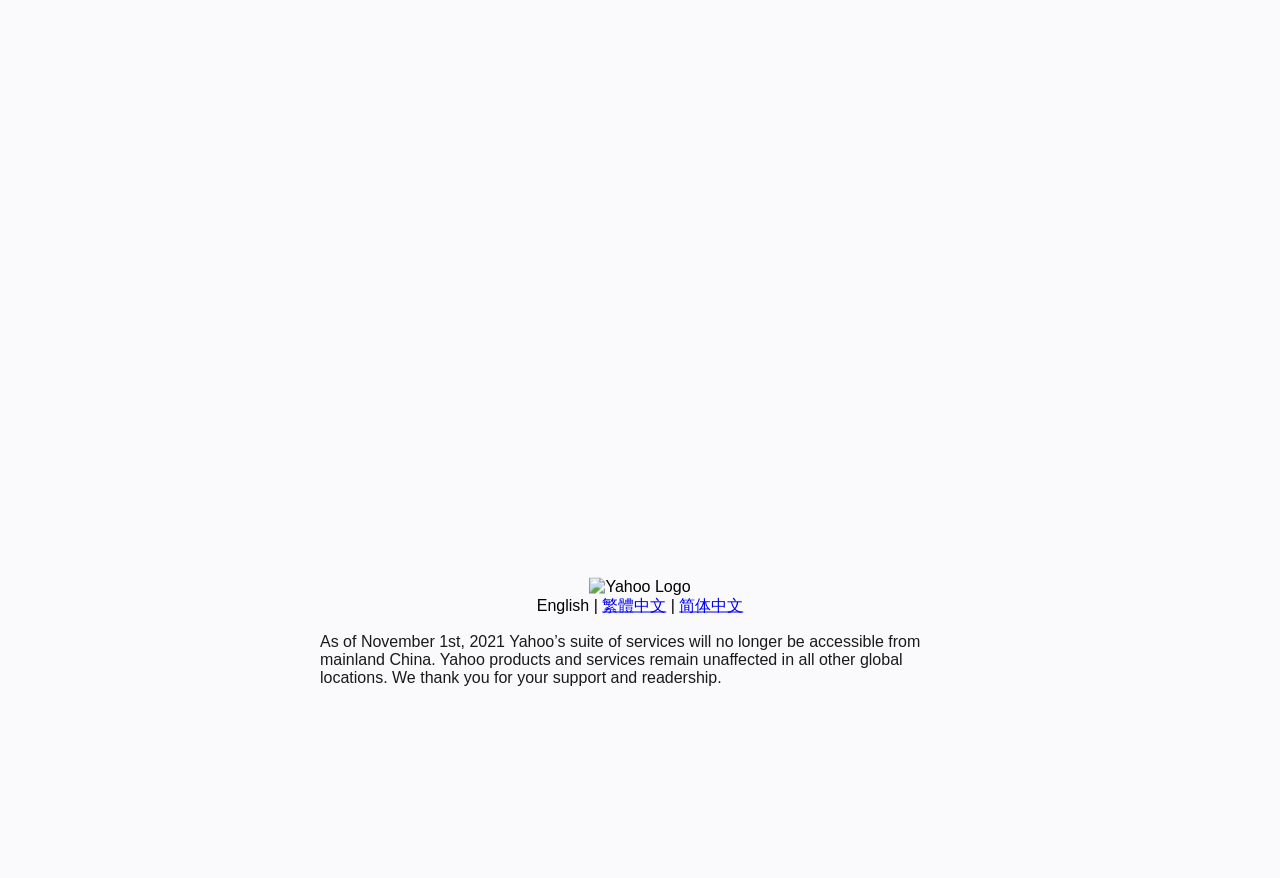Using the format (top-left x, top-left y, bottom-right x, bottom-right y), provide the bounding box coordinates for the described UI element. All values should be floating point numbers between 0 and 1: English

[0.419, 0.679, 0.46, 0.699]